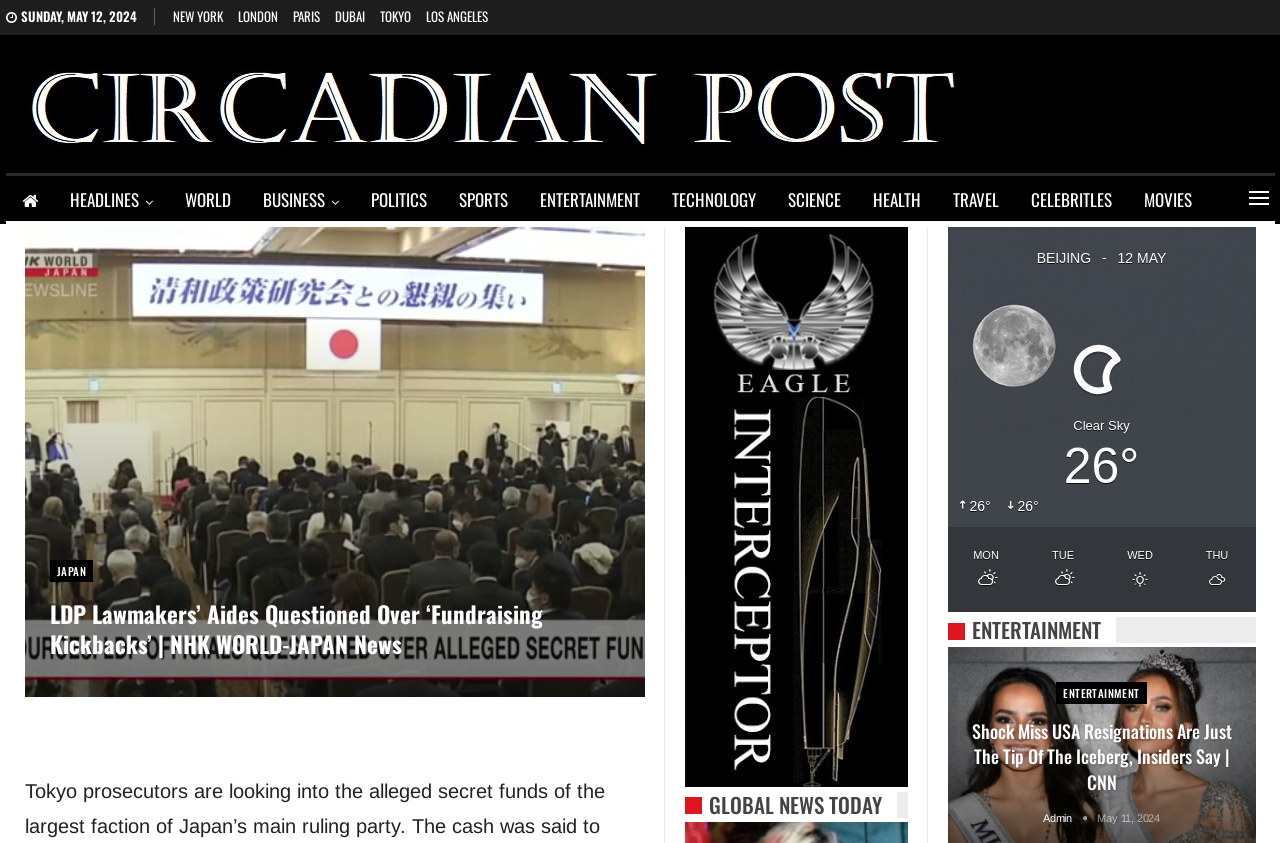Determine the bounding box for the UI element as described: "Global News Today". The coordinates should be represented as four float numbers between 0 and 1, formatted as [left, top, right, bottom].

[0.535, 0.949, 0.701, 0.969]